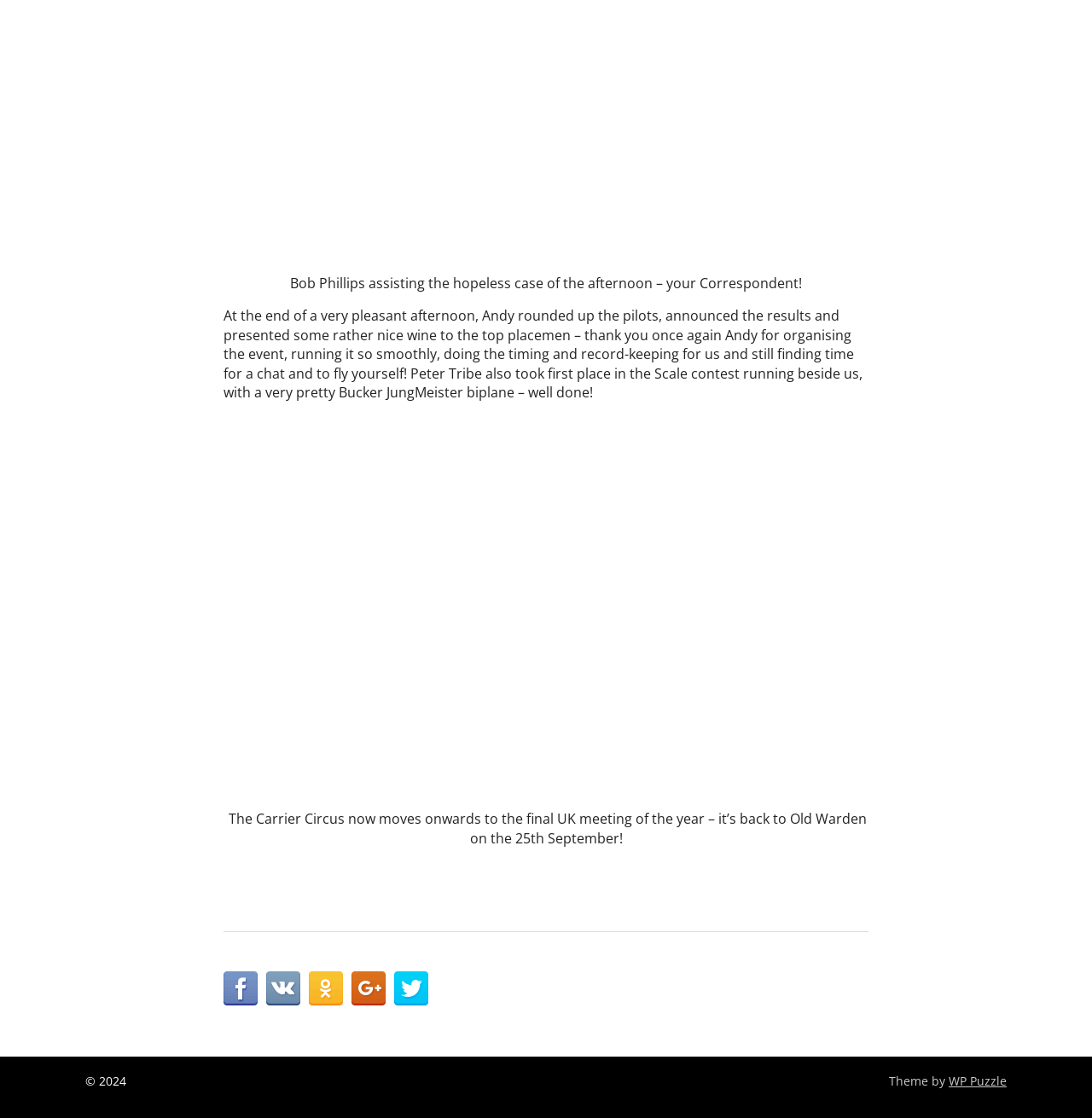What is the year of the copyright mentioned at the bottom of the page?
Please provide a comprehensive answer to the question based on the webpage screenshot.

The question is answered by reading the StaticText element that says '© 2024' at the bottom of the page.